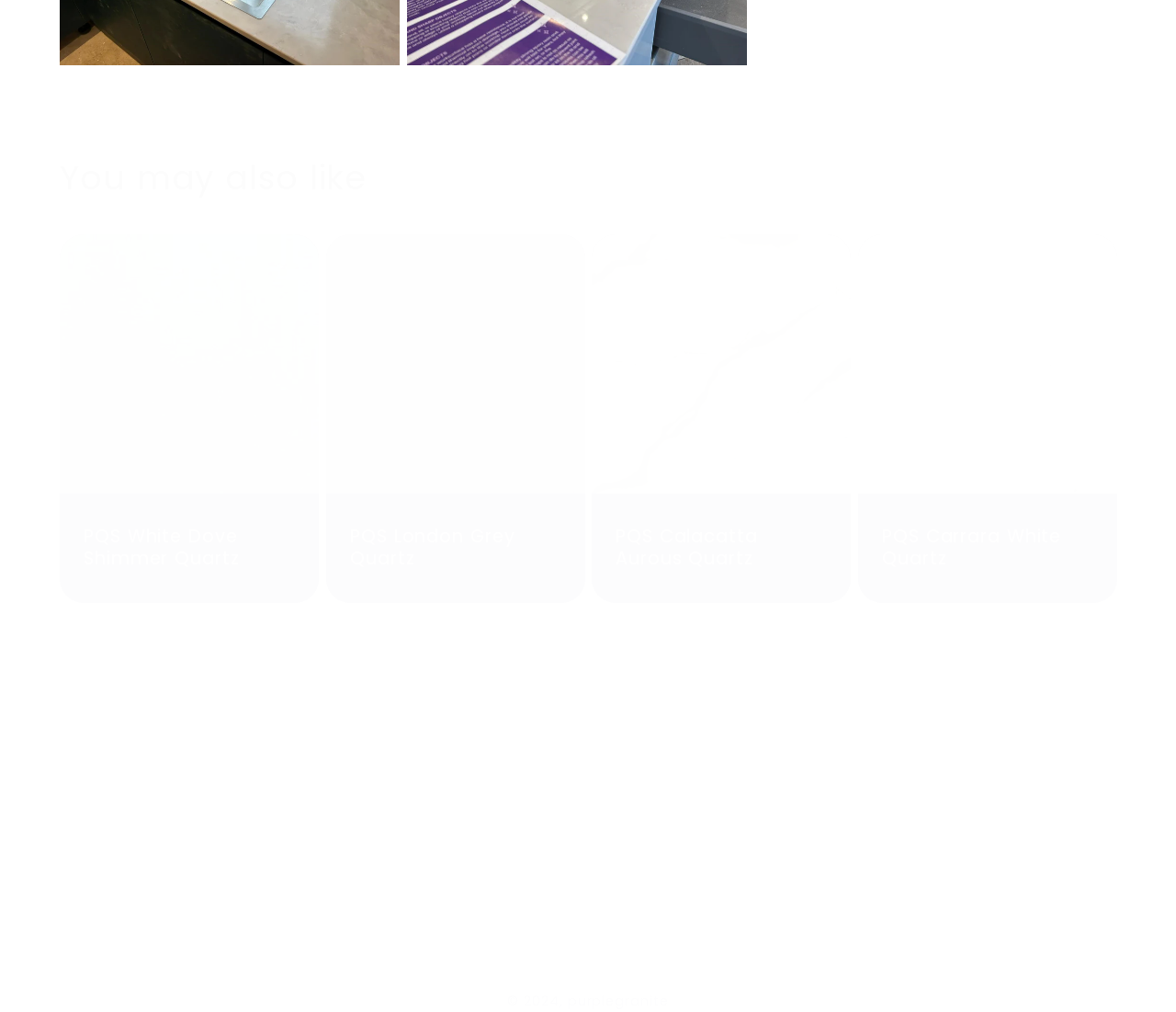How many locations are listed on the page?
Using the image, provide a concise answer in one word or a short phrase.

2